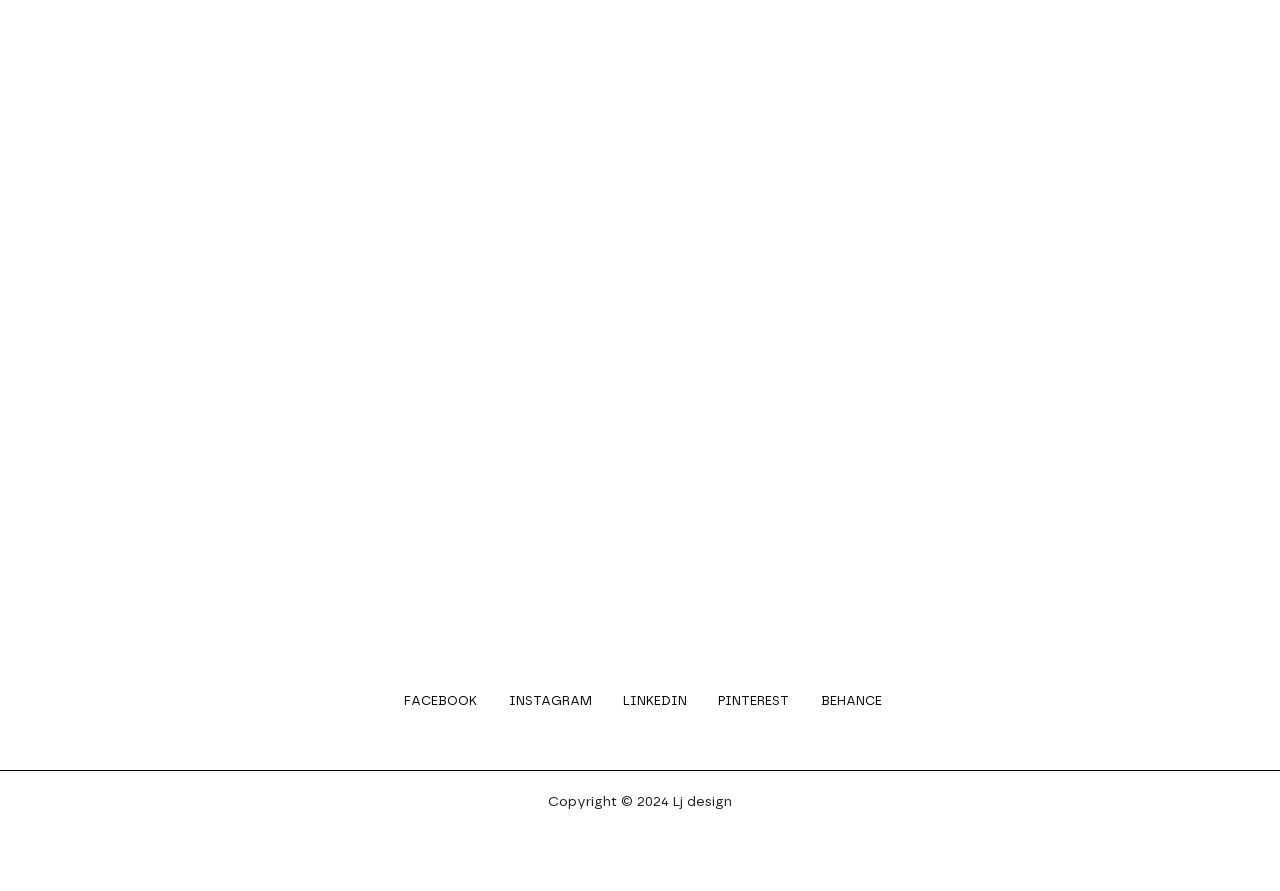Where are the social media links located?
Answer with a single word or short phrase according to what you see in the image.

Bottom of the webpage